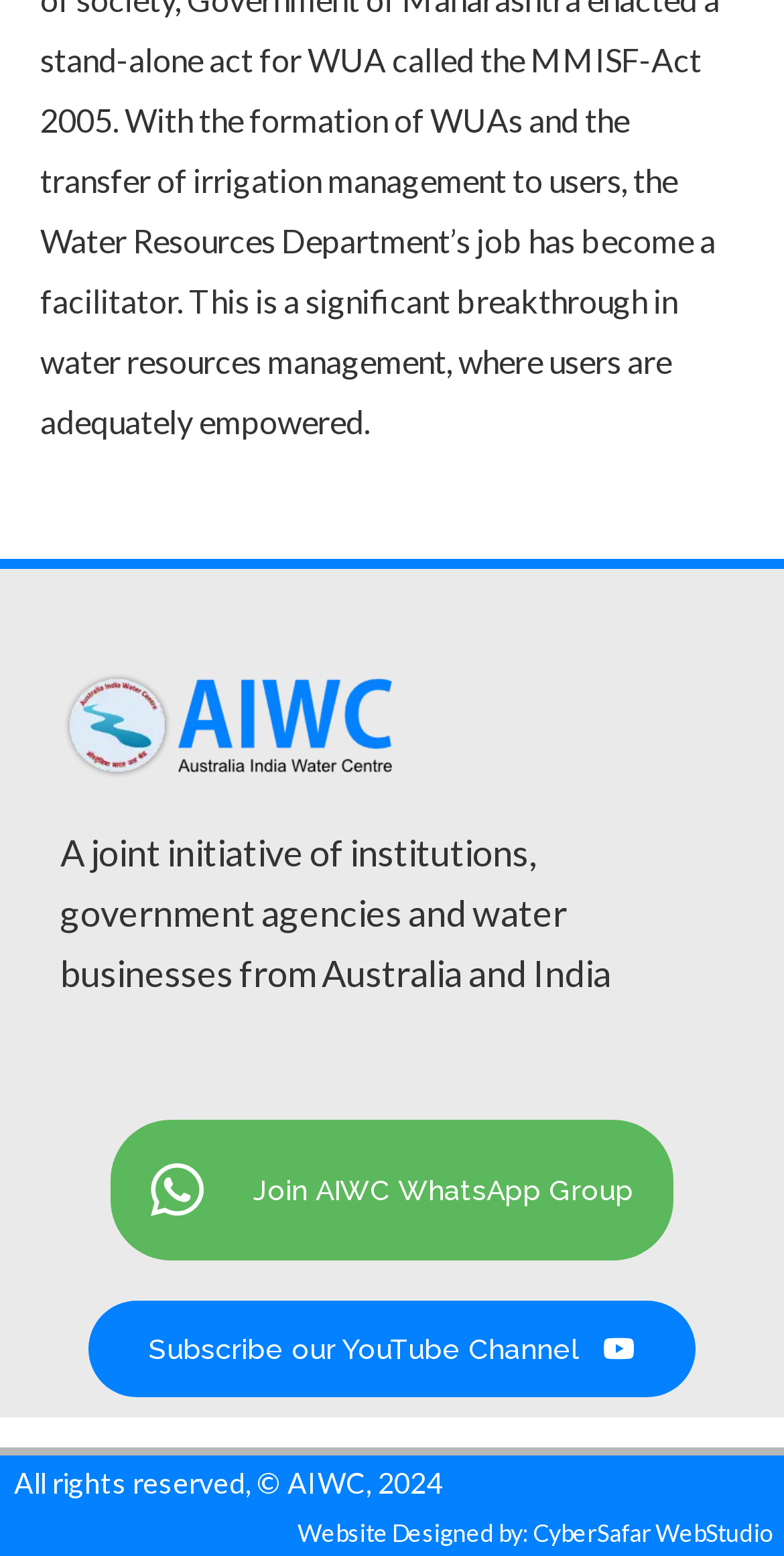What is the name of the joint initiative?
Offer a detailed and exhaustive answer to the question.

The name of the joint initiative can be found in the logo at the top of the webpage, which is described as 'AIWC_Logo'. Additionally, the static text below the logo mentions 'A joint initiative of institutions, government agencies and water businesses from Australia and India', further confirming that the name of the joint initiative is AIWC.